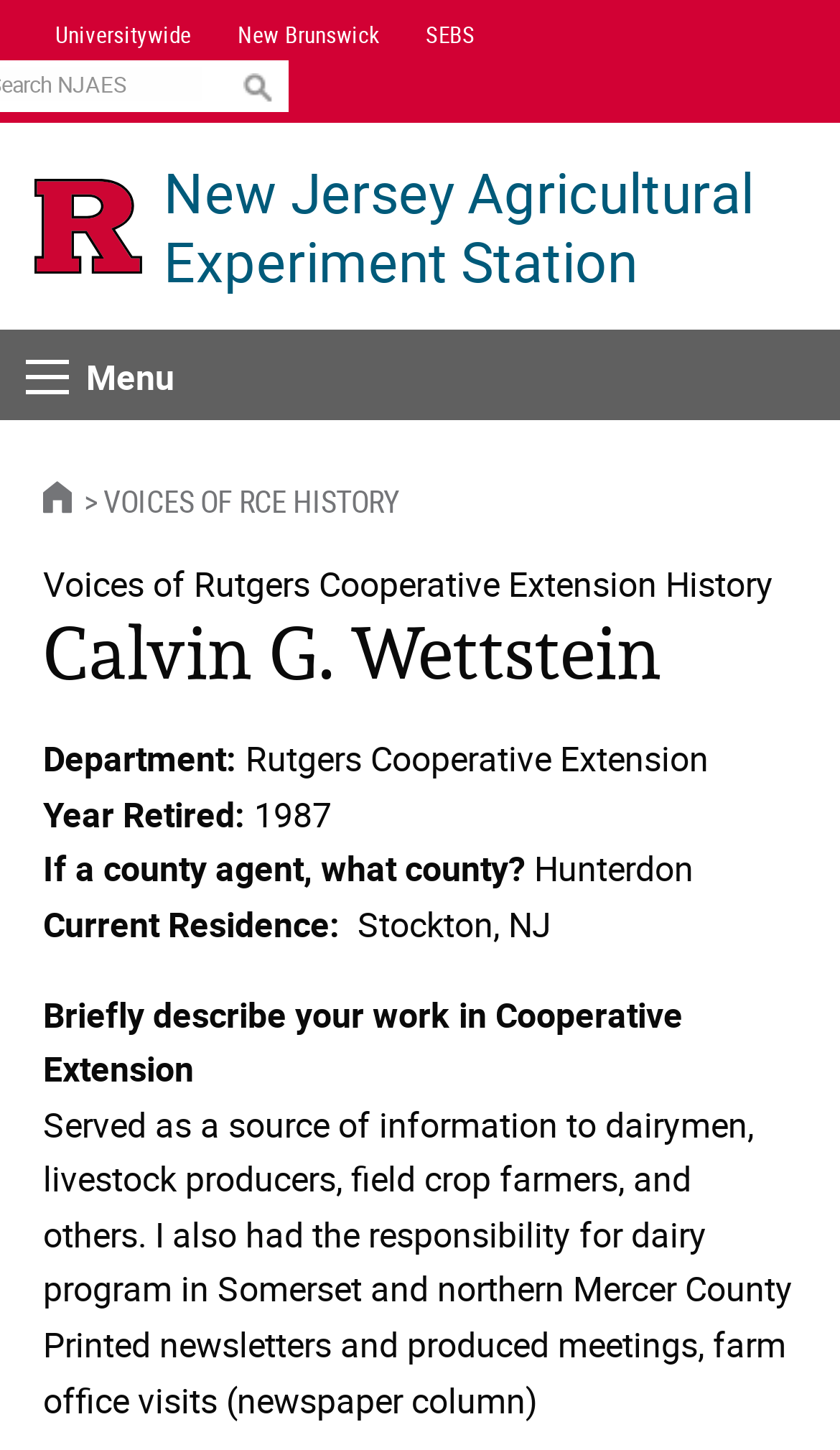Please find the bounding box coordinates for the clickable element needed to perform this instruction: "Open menu".

[0.031, 0.248, 0.082, 0.272]